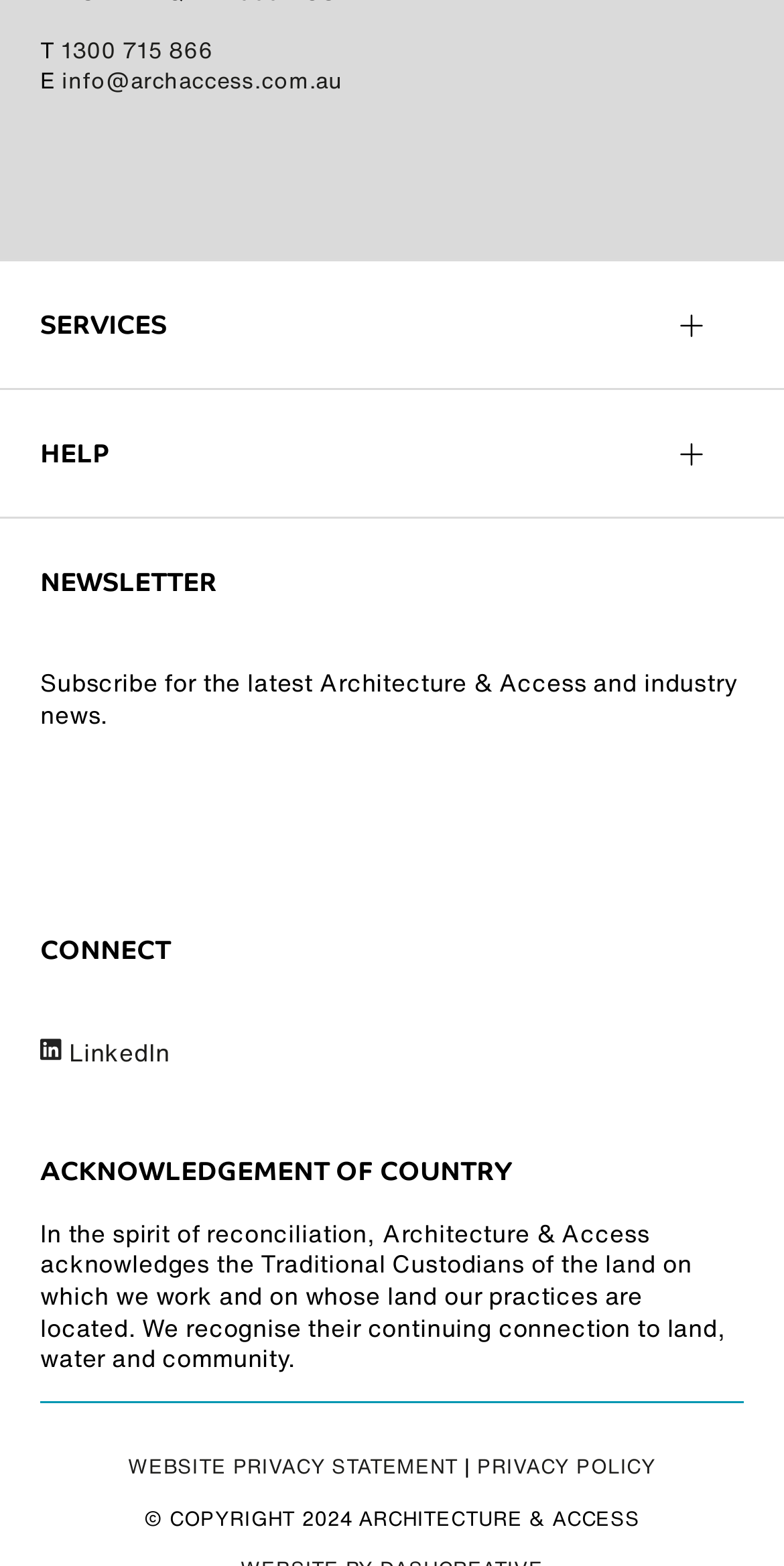Please specify the bounding box coordinates of the clickable region necessary for completing the following instruction: "Open mobile menu". The coordinates must consist of four float numbers between 0 and 1, i.e., [left, top, right, bottom].

None